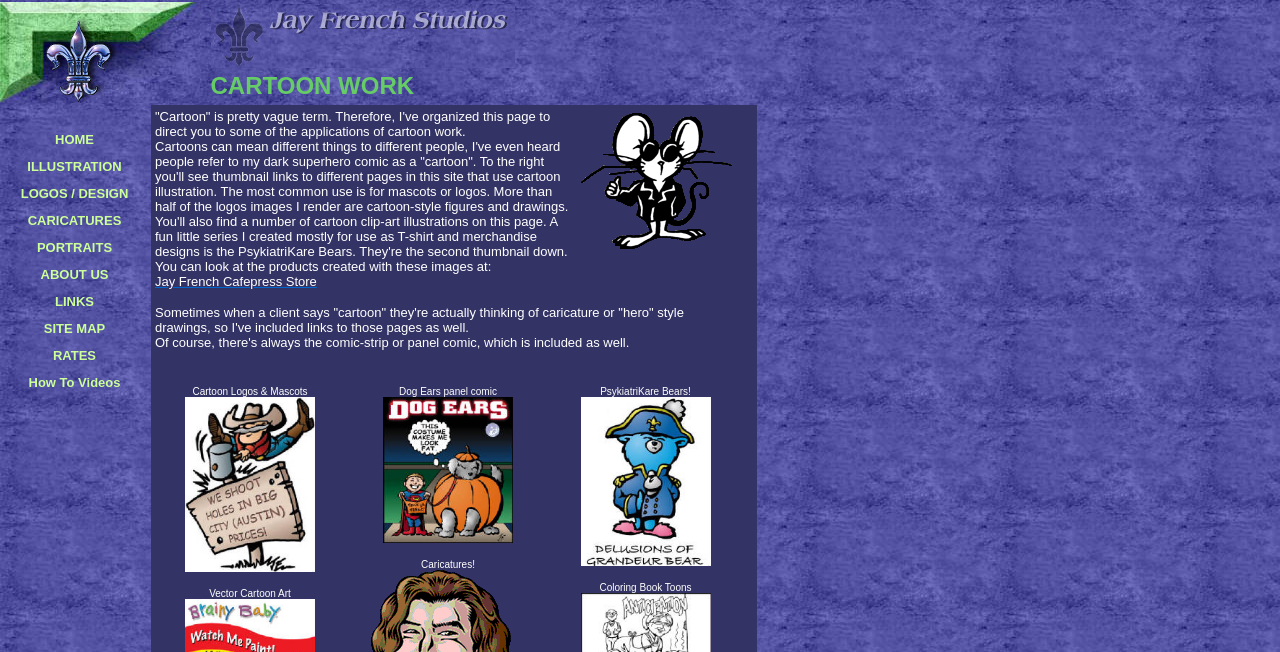Use a single word or phrase to respond to the question:
What is the theme of the PsykiatriKare Bears?

T-shirt and merchandise designs